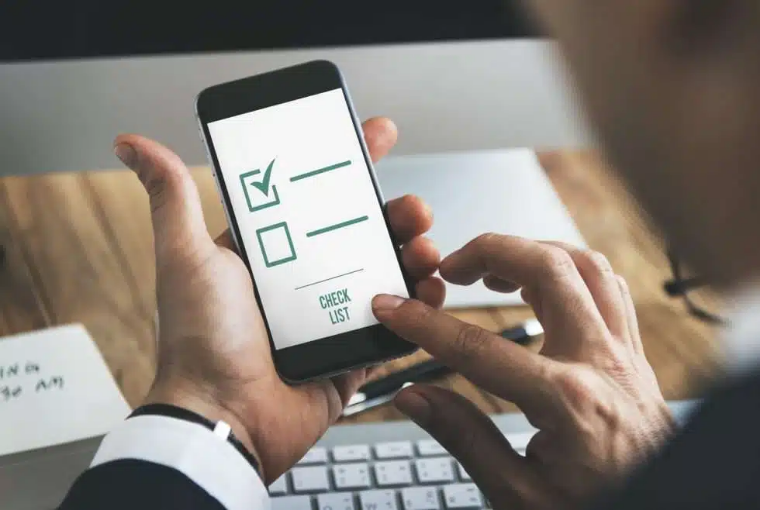Provide a single word or phrase to answer the given question: 
What is the purpose of the checklist?

Task management